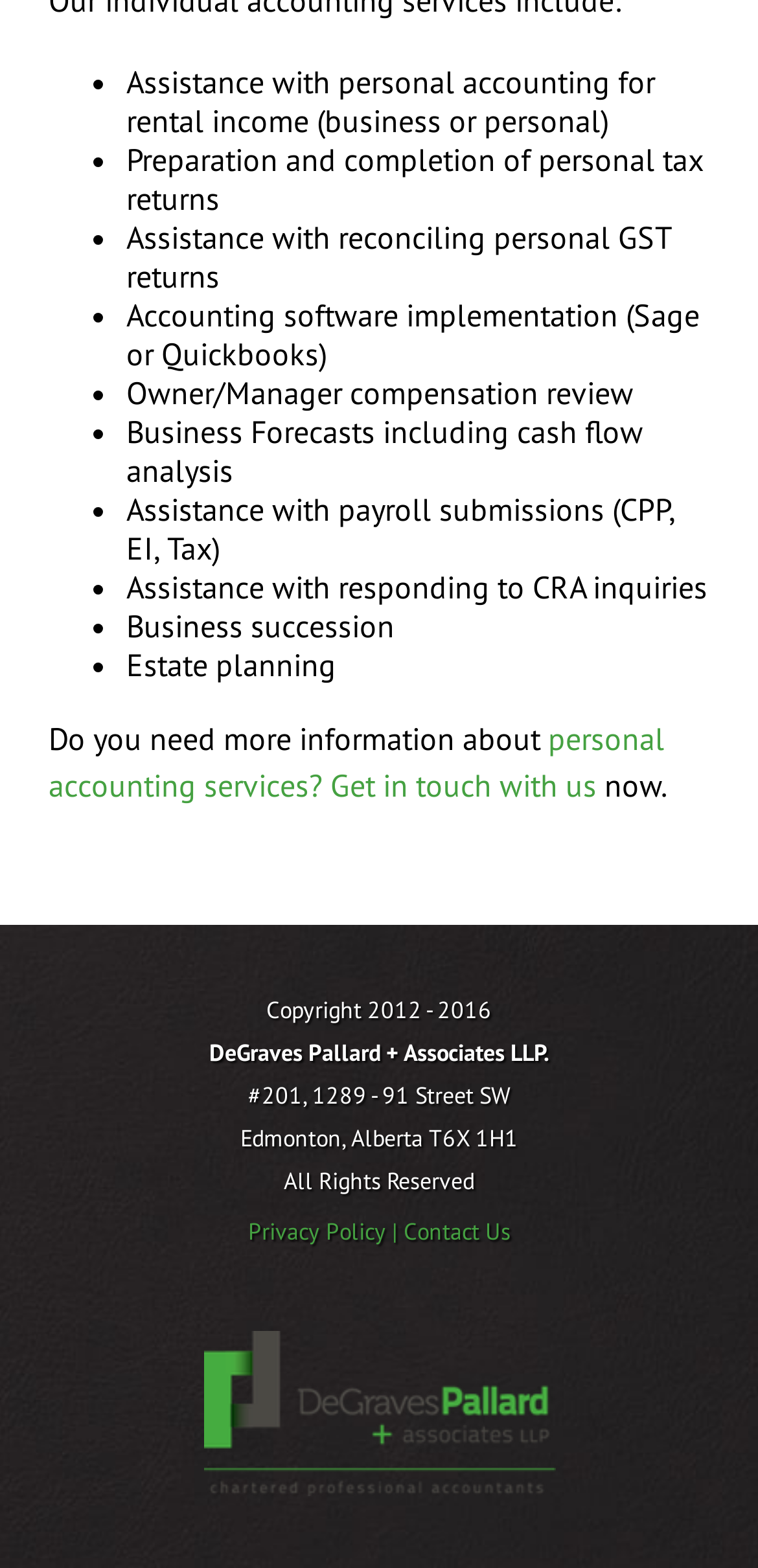Provide the bounding box coordinates of the HTML element described by the text: "Privacy Policy |". The coordinates should be in the format [left, top, right, bottom] with values between 0 and 1.

[0.327, 0.775, 0.532, 0.794]